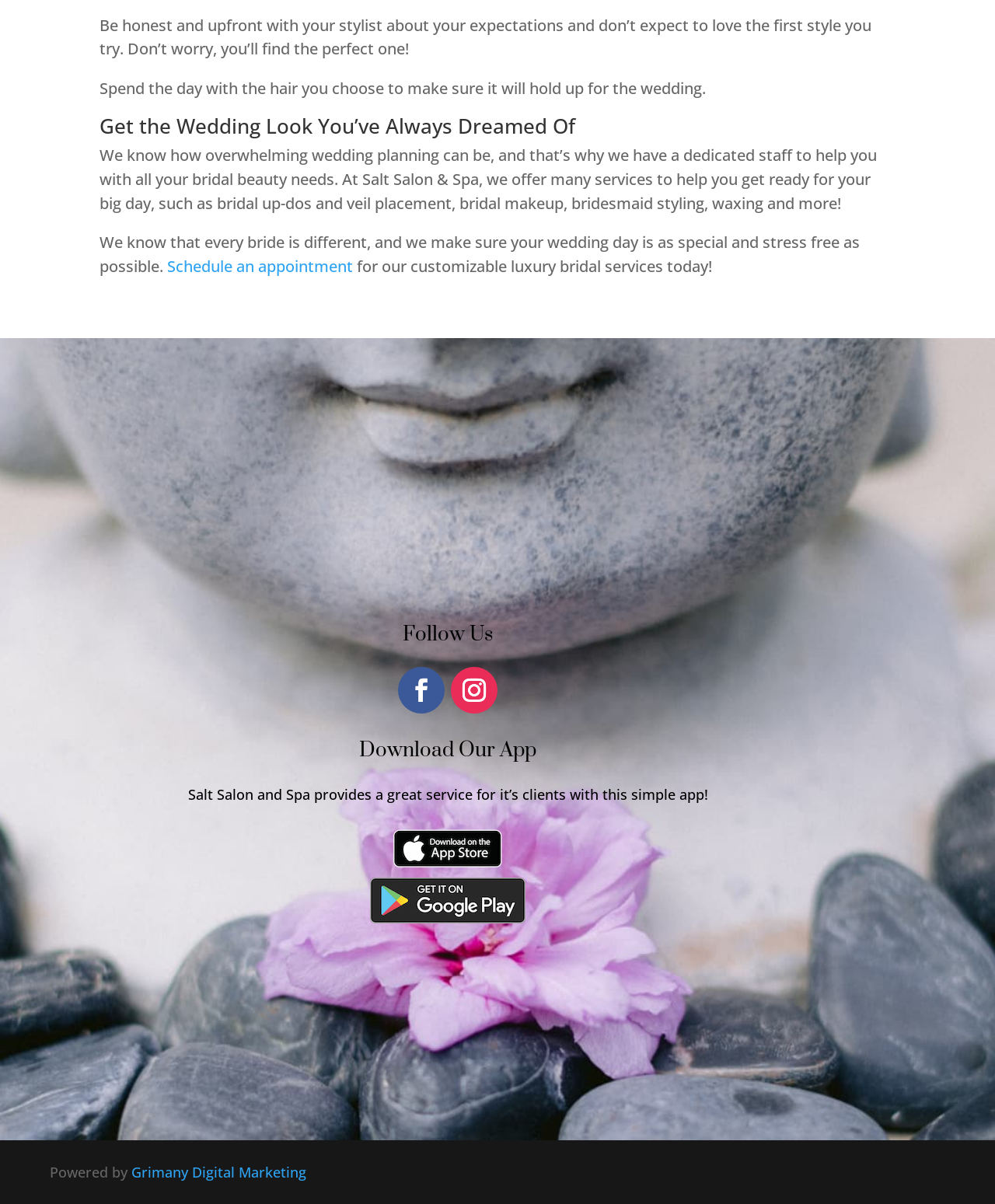Please specify the bounding box coordinates in the format (top-left x, top-left y, bottom-right x, bottom-right y), with all values as floating point numbers between 0 and 1. Identify the bounding box of the UI element described by: Follow

[0.453, 0.554, 0.5, 0.593]